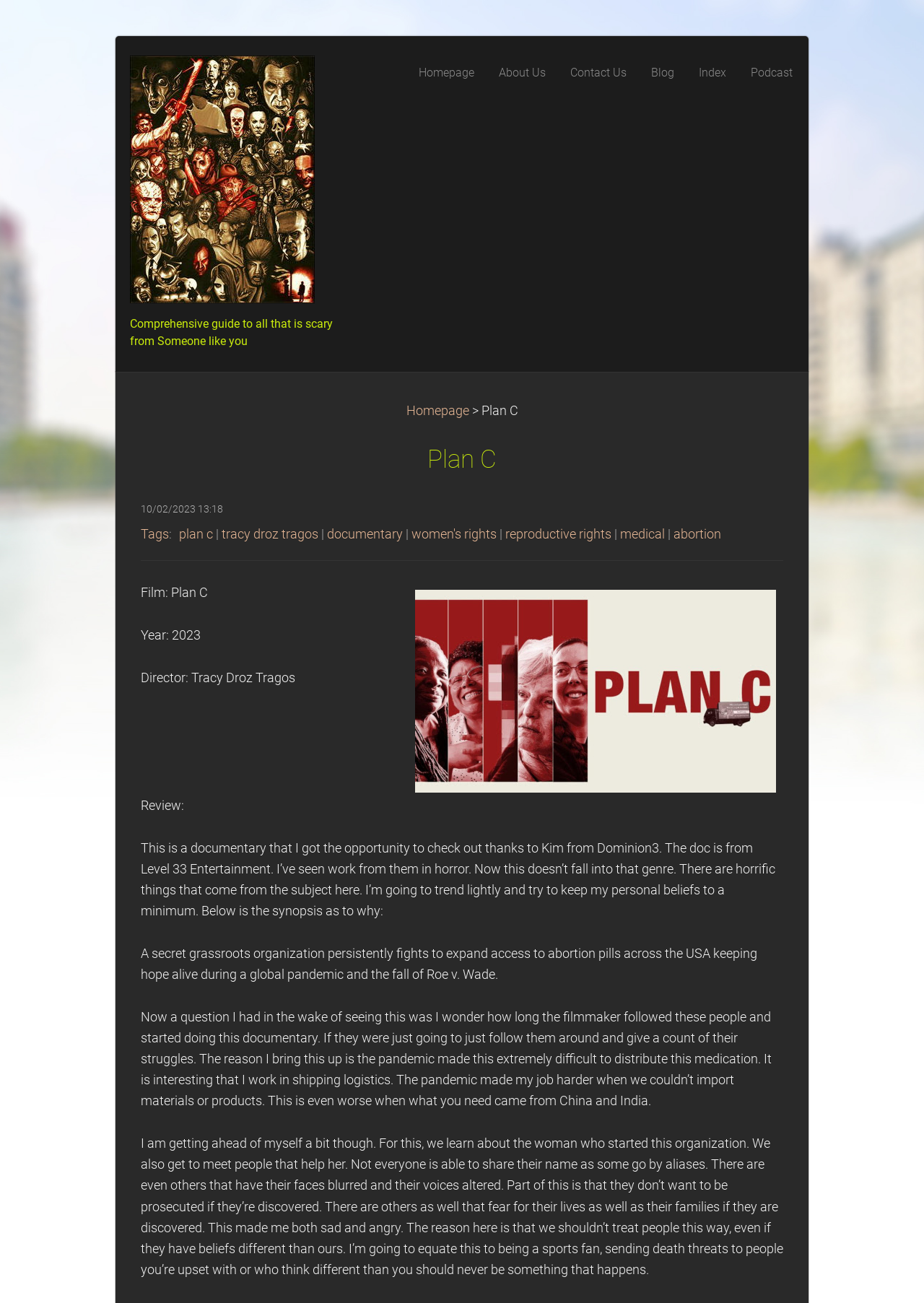Is the film a horror movie?
Could you please answer the question thoroughly and with as much detail as possible?

The answer can be inferred from the text of the review, which mentions that the film is a documentary and does not fall into the horror genre, despite having 'horrific things' as its subject.